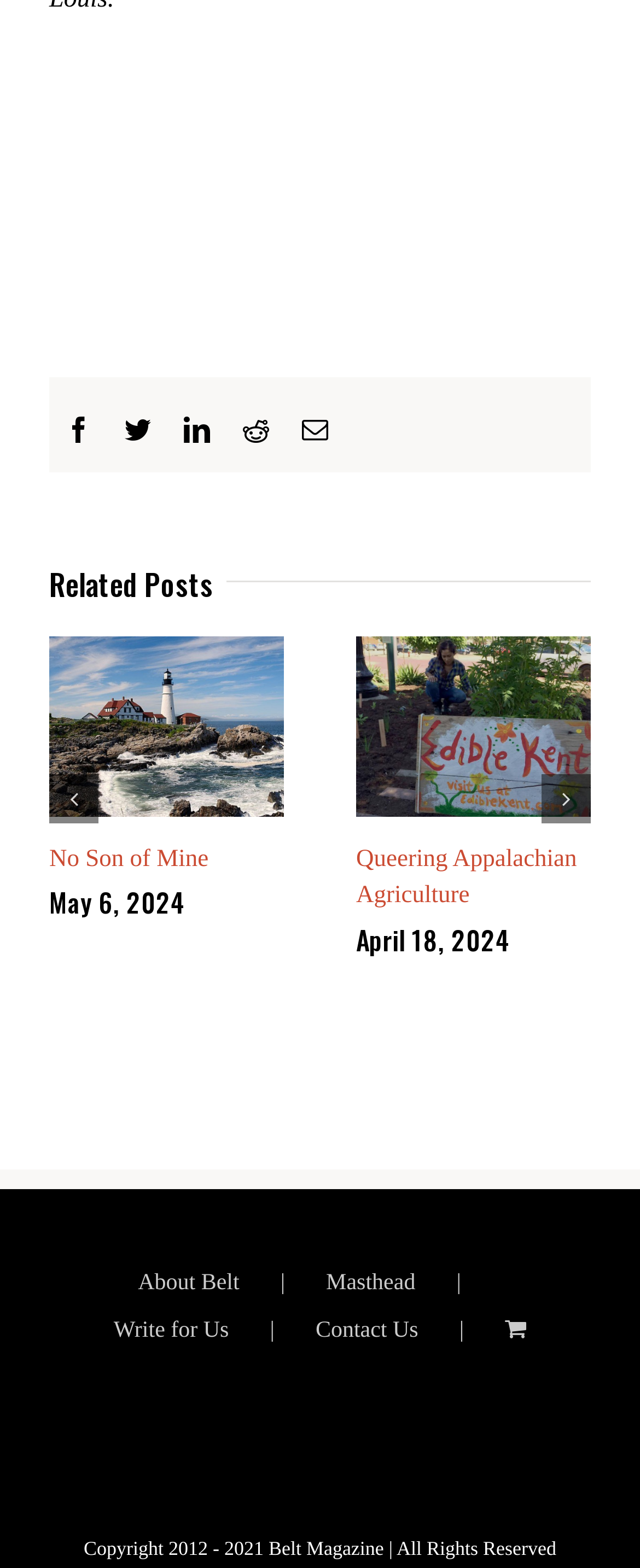How many navigation links are in the secondary navigation?
Based on the image, provide a one-word or brief-phrase response.

5